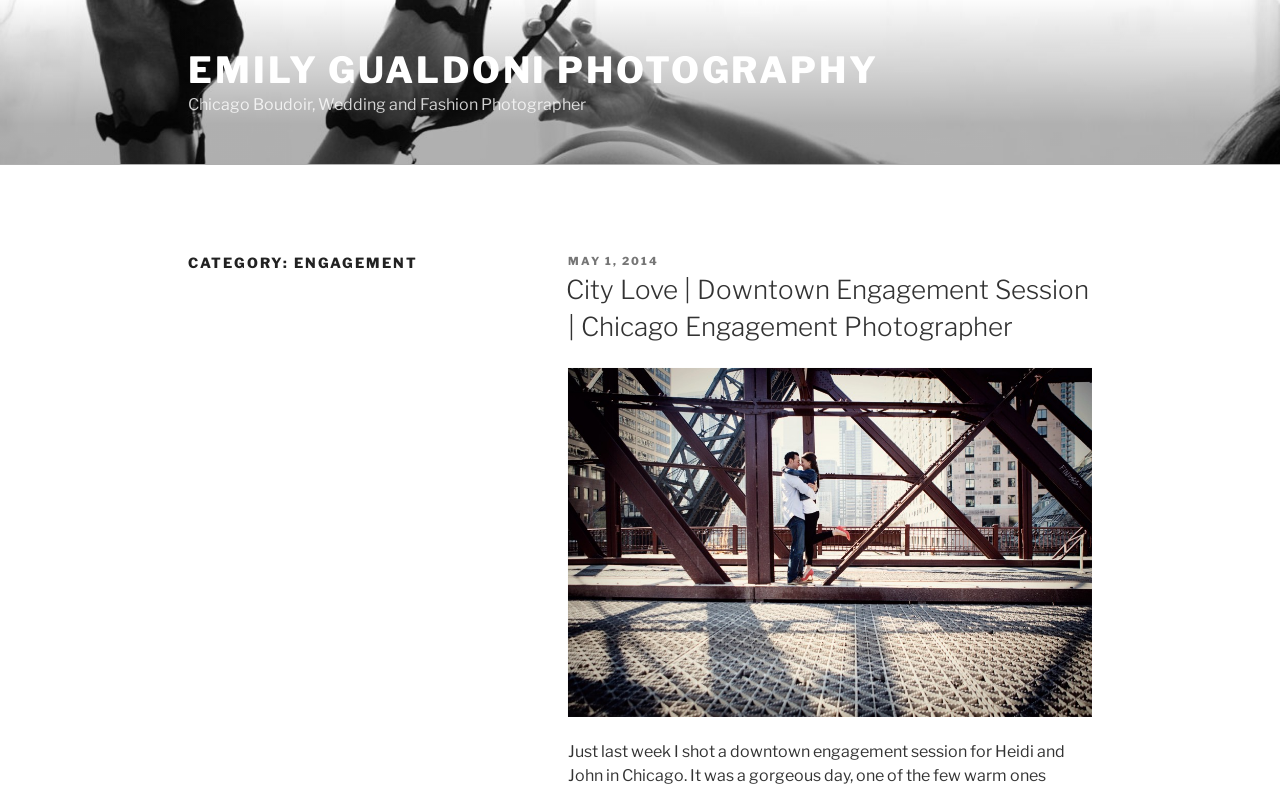Using the elements shown in the image, answer the question comprehensively: What is the location of the engagement session in the post 'City Love | Downtown Engagement Session | Chicago Engagement Photographer'?

The title of the post 'City Love | Downtown Engagement Session | Chicago Engagement Photographer' suggests that the engagement session was held in downtown Chicago.